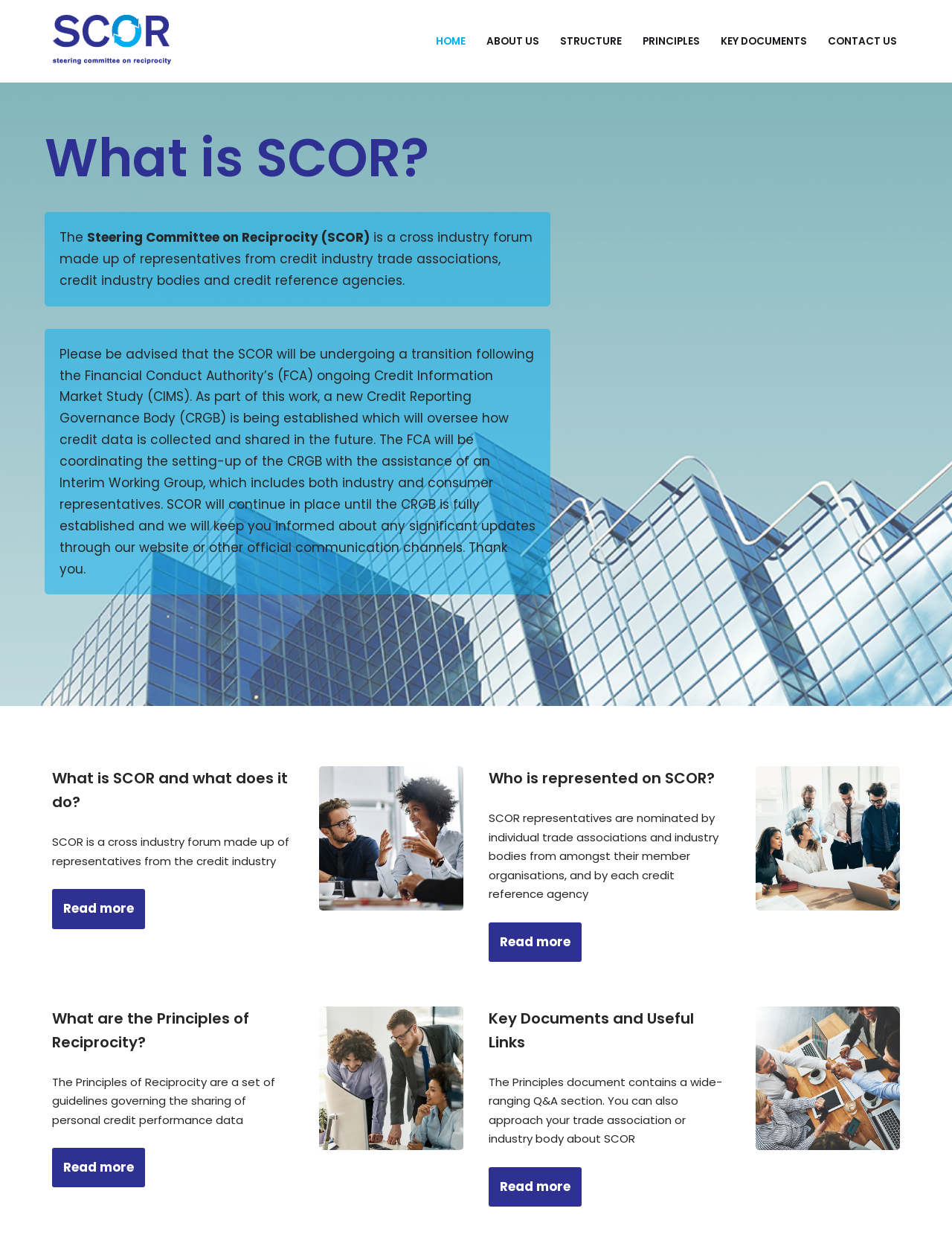What is the status of SCOR currently?
Using the information from the image, provide a comprehensive answer to the question.

According to the webpage content, SCOR is currently undergoing a transition following the Financial Conduct Authority's (FCA) ongoing Credit Information Market Study (CIMS). A new Credit Reporting Governance Body (CRGB) is being established, and SCOR will continue in place until the CRGB is fully established.